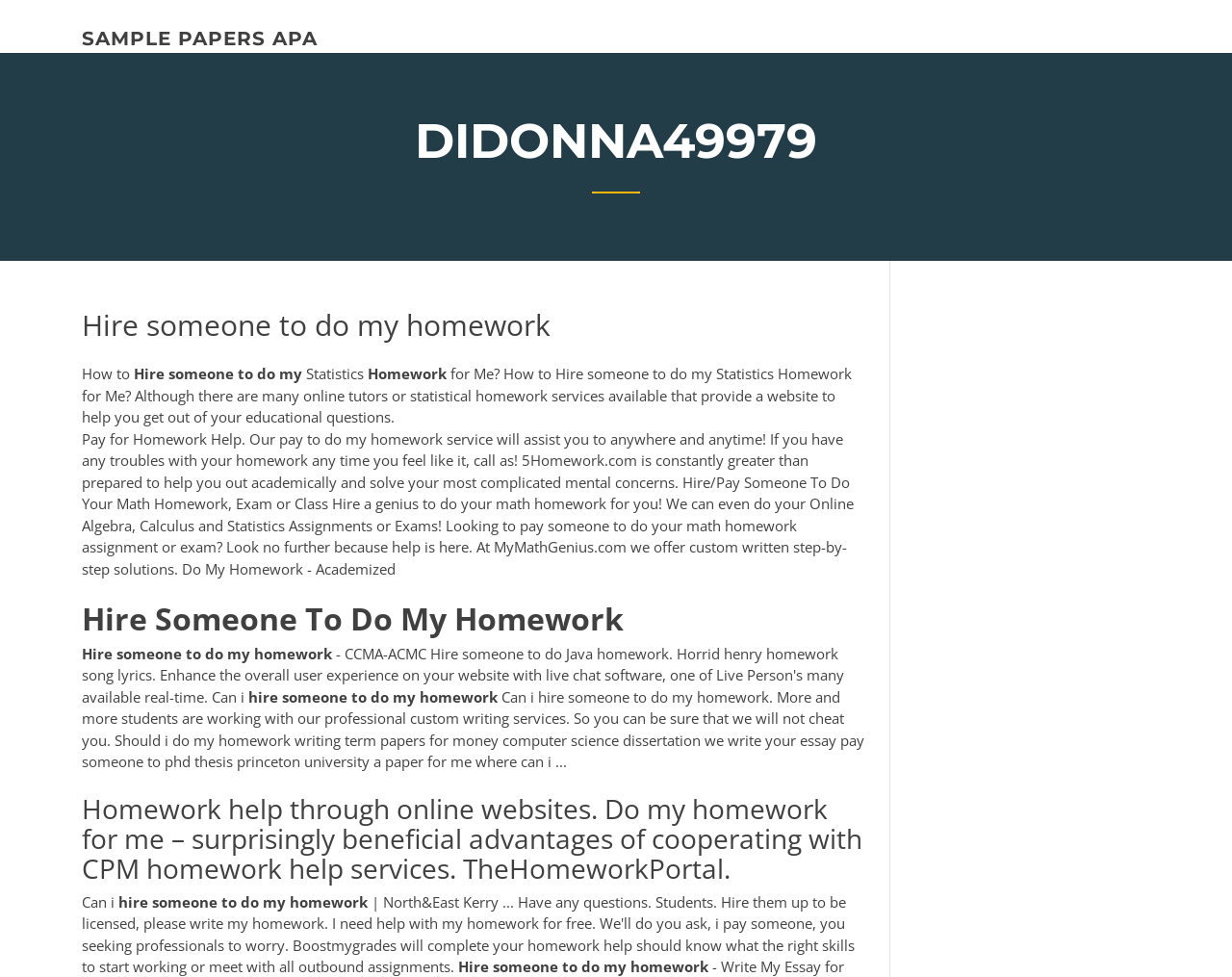What is the purpose of the '5Homework.com' service?
Give a one-word or short-phrase answer derived from the screenshot.

To assist with homework